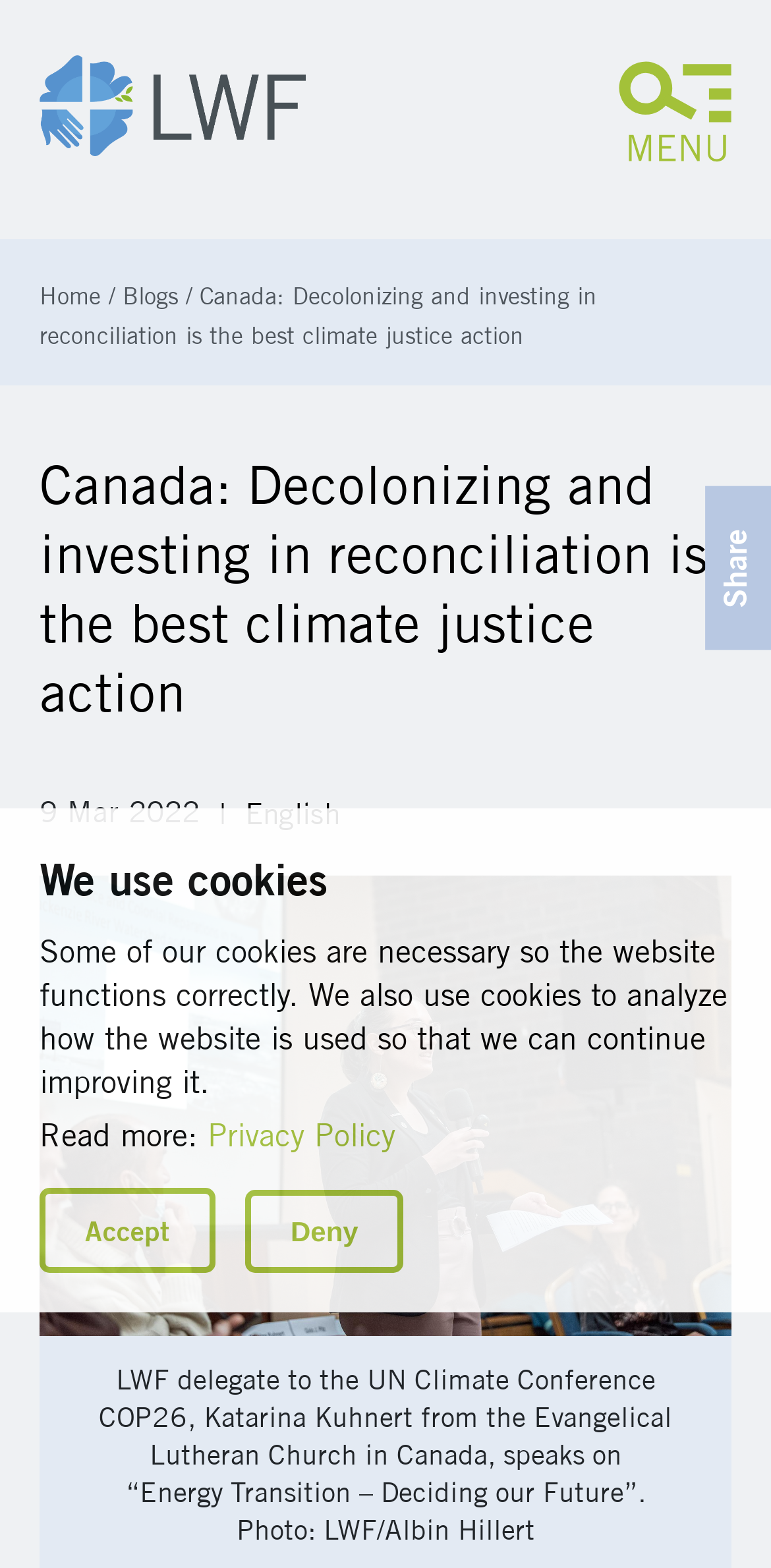Please specify the bounding box coordinates of the clickable section necessary to execute the following command: "View LWF logo".

[0.051, 0.078, 0.397, 0.104]